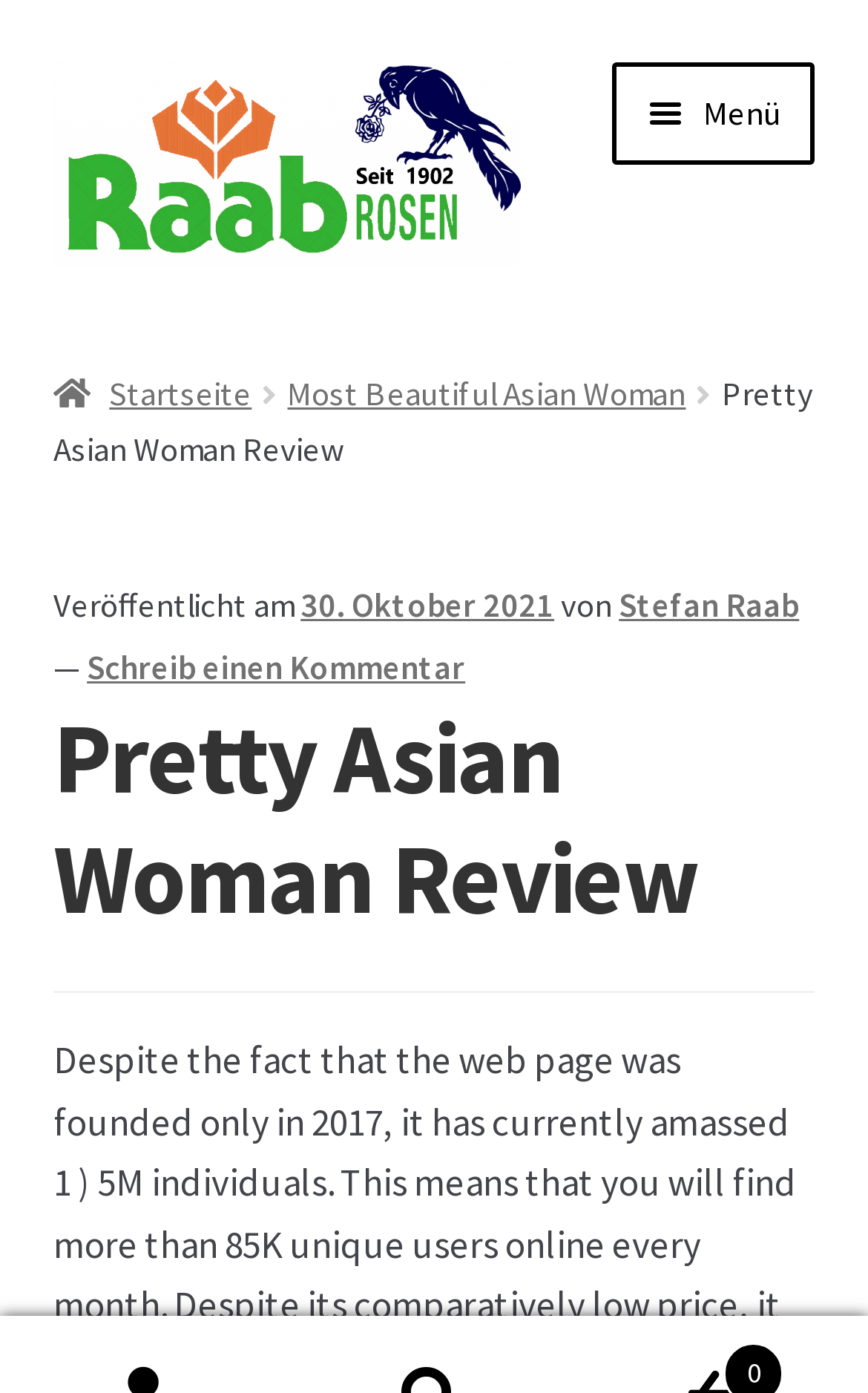Use a single word or phrase to respond to the question:
What is the title of the article?

Pretty Asian Woman Review